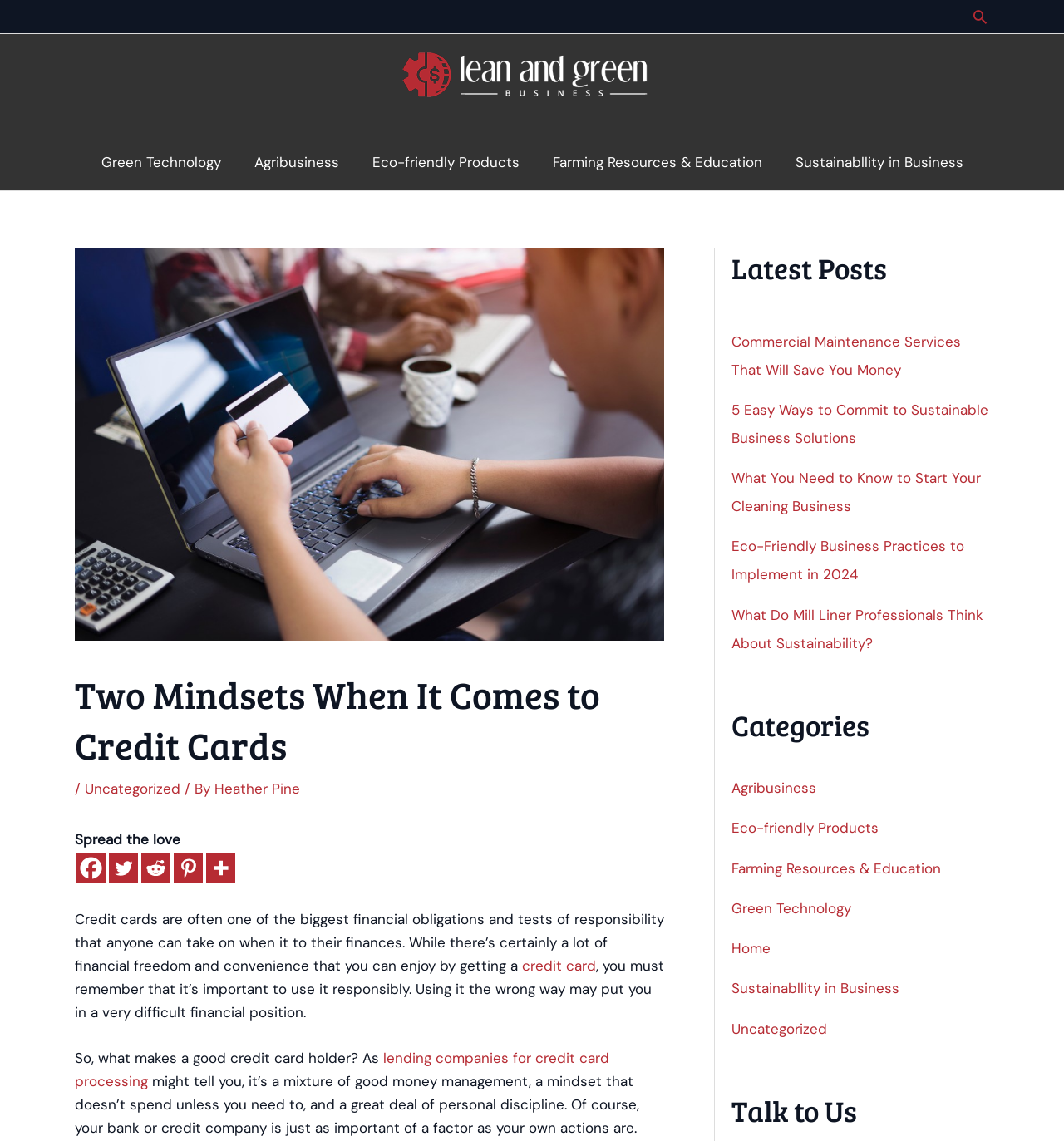Provide the bounding box coordinates of the HTML element described by the text: "Uncategorized". The coordinates should be in the format [left, top, right, bottom] with values between 0 and 1.

[0.08, 0.683, 0.17, 0.699]